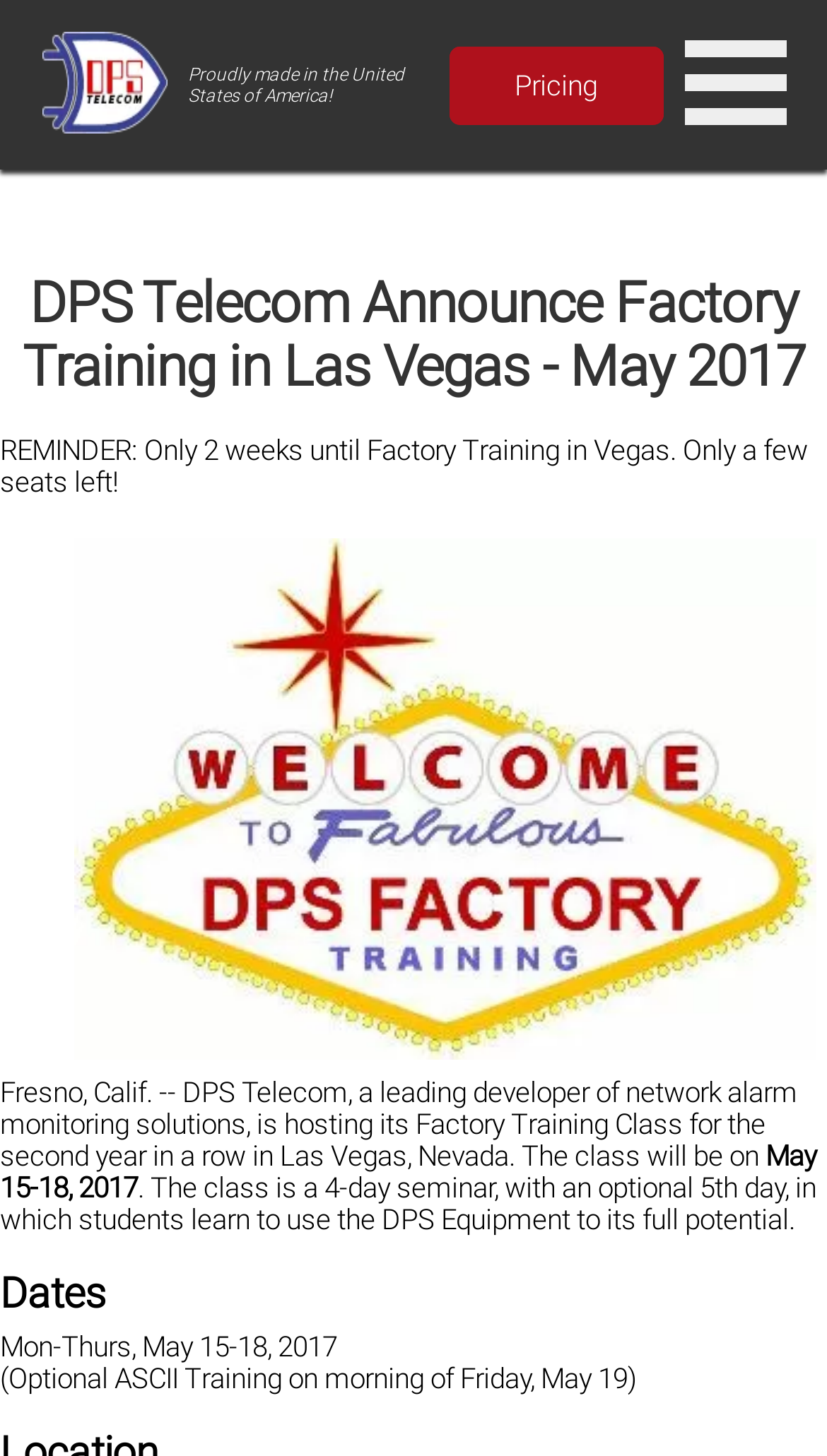From the webpage screenshot, predict the bounding box of the UI element that matches this description: "Pricing".

[0.542, 0.031, 0.801, 0.085]